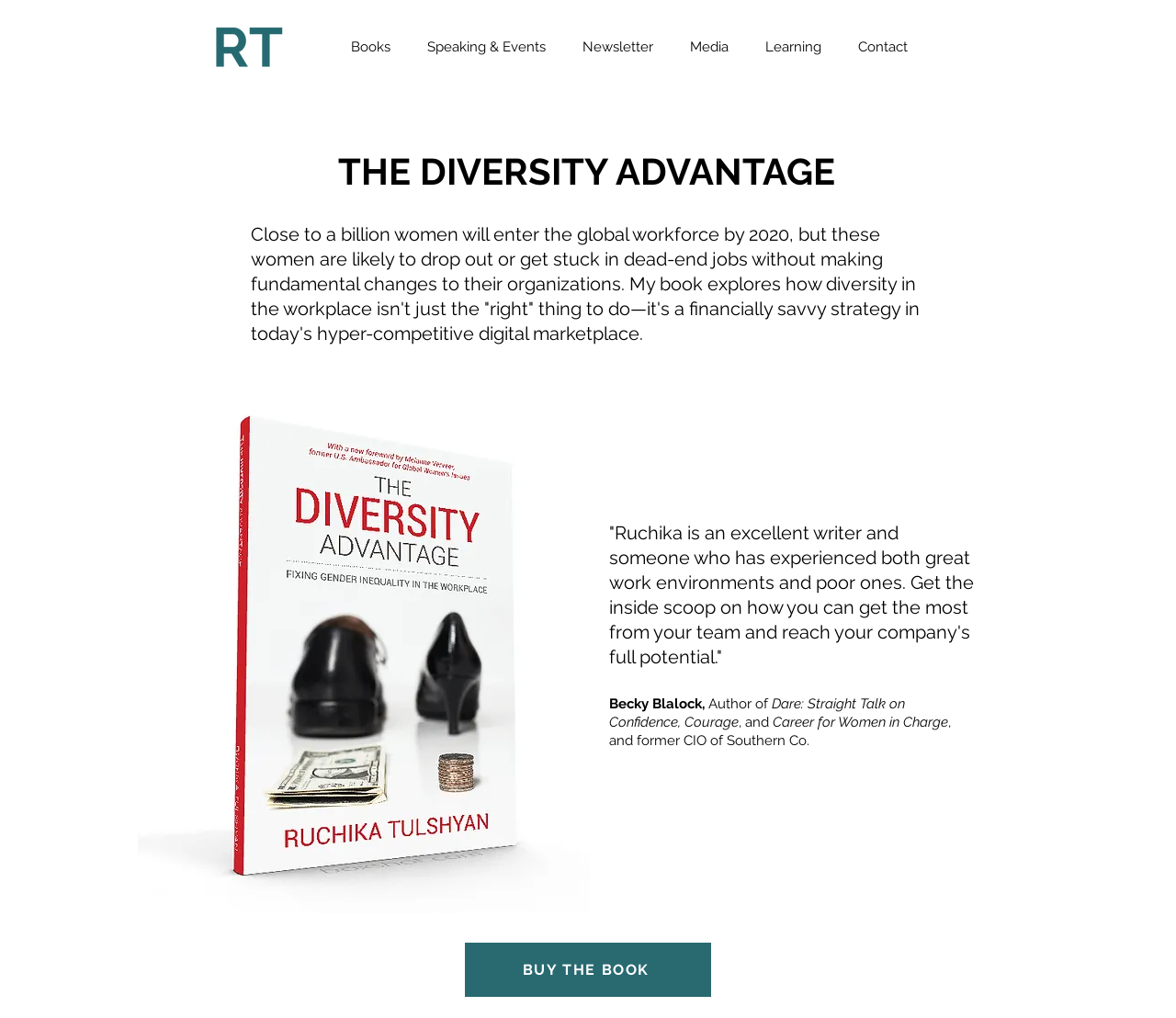Answer in one word or a short phrase: 
What is the call-to-action button for the book?

BUY THE BOOK